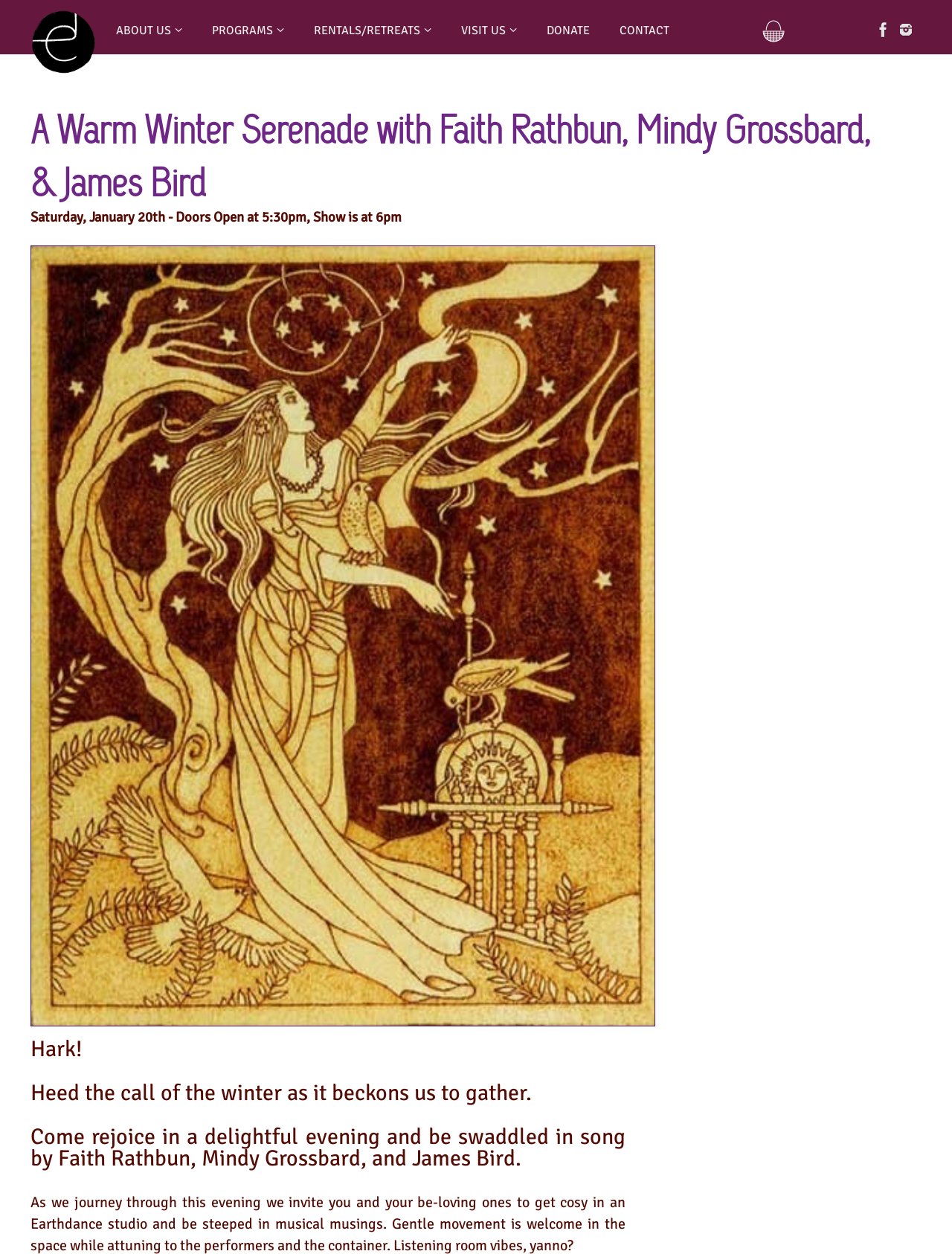Given the element description, predict the bounding box coordinates in the format (top-left x, top-left y, bottom-right x, bottom-right y). Make sure all values are between 0 and 1. Here is the element description: Visit Us

[0.472, 0.016, 0.555, 0.033]